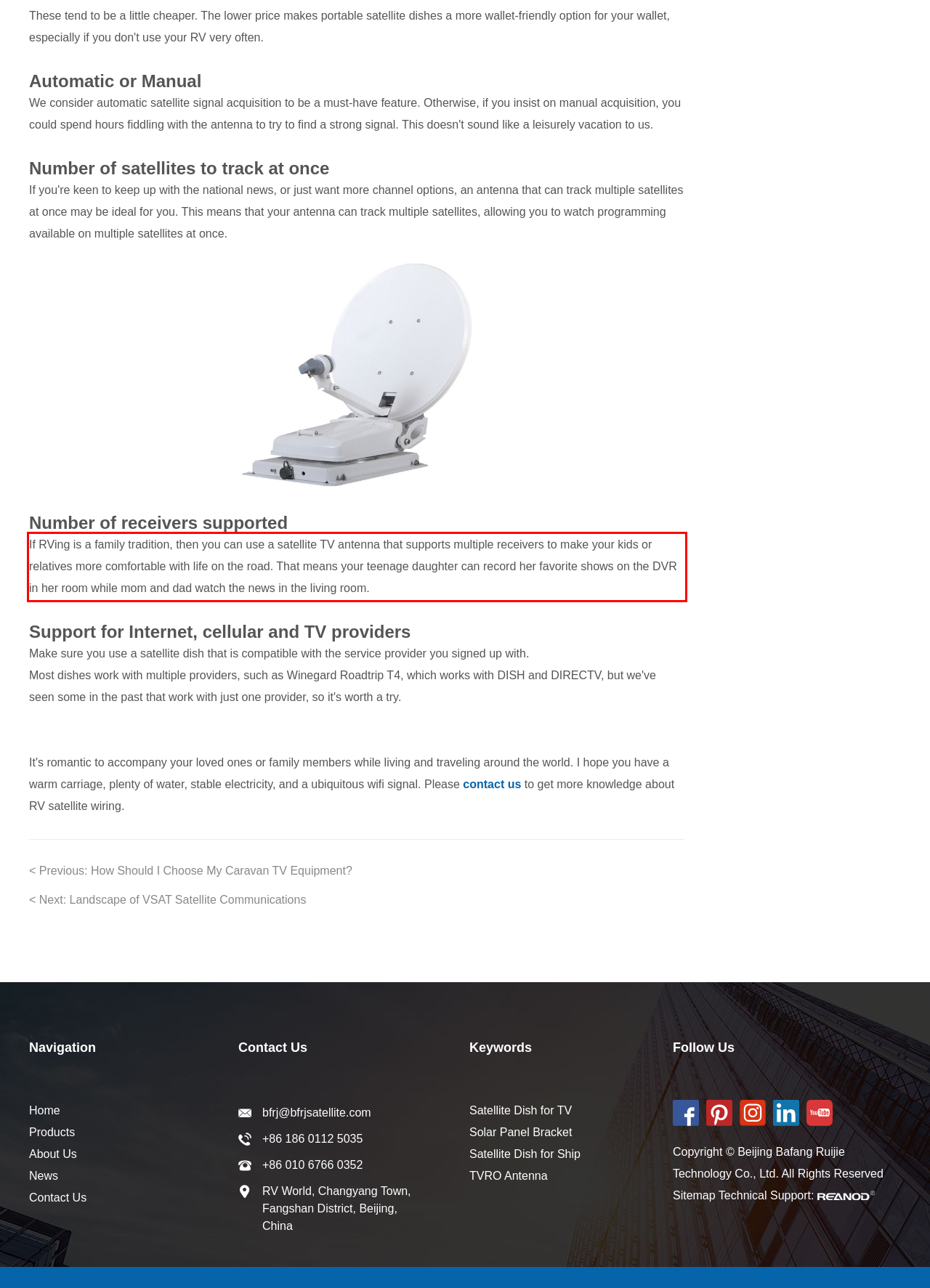Look at the webpage screenshot and recognize the text inside the red bounding box.

If RVing is a family tradition, then you can use a satellite TV antenna that supports multiple receivers to make your kids or relatives more comfortable with life on the road. That means your teenage daughter can record her favorite shows on the DVR in her room while mom and dad watch the news in the living room.